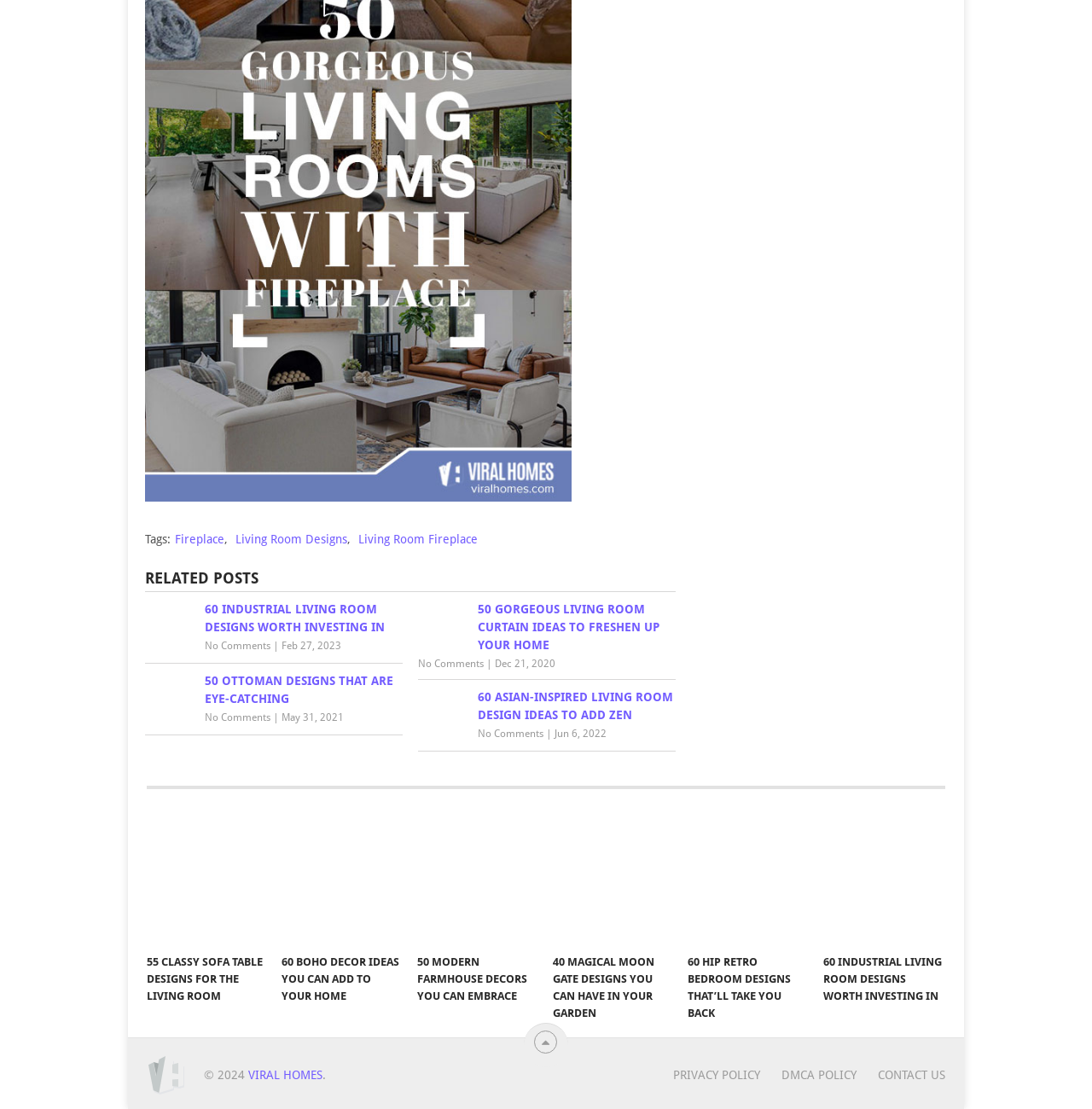What is the name of the website?
Can you offer a detailed and complete answer to this question?

The name of the website can be found at the bottom of the page, where it says 'Viral Homes' with a copyright symbol and the year 2024.